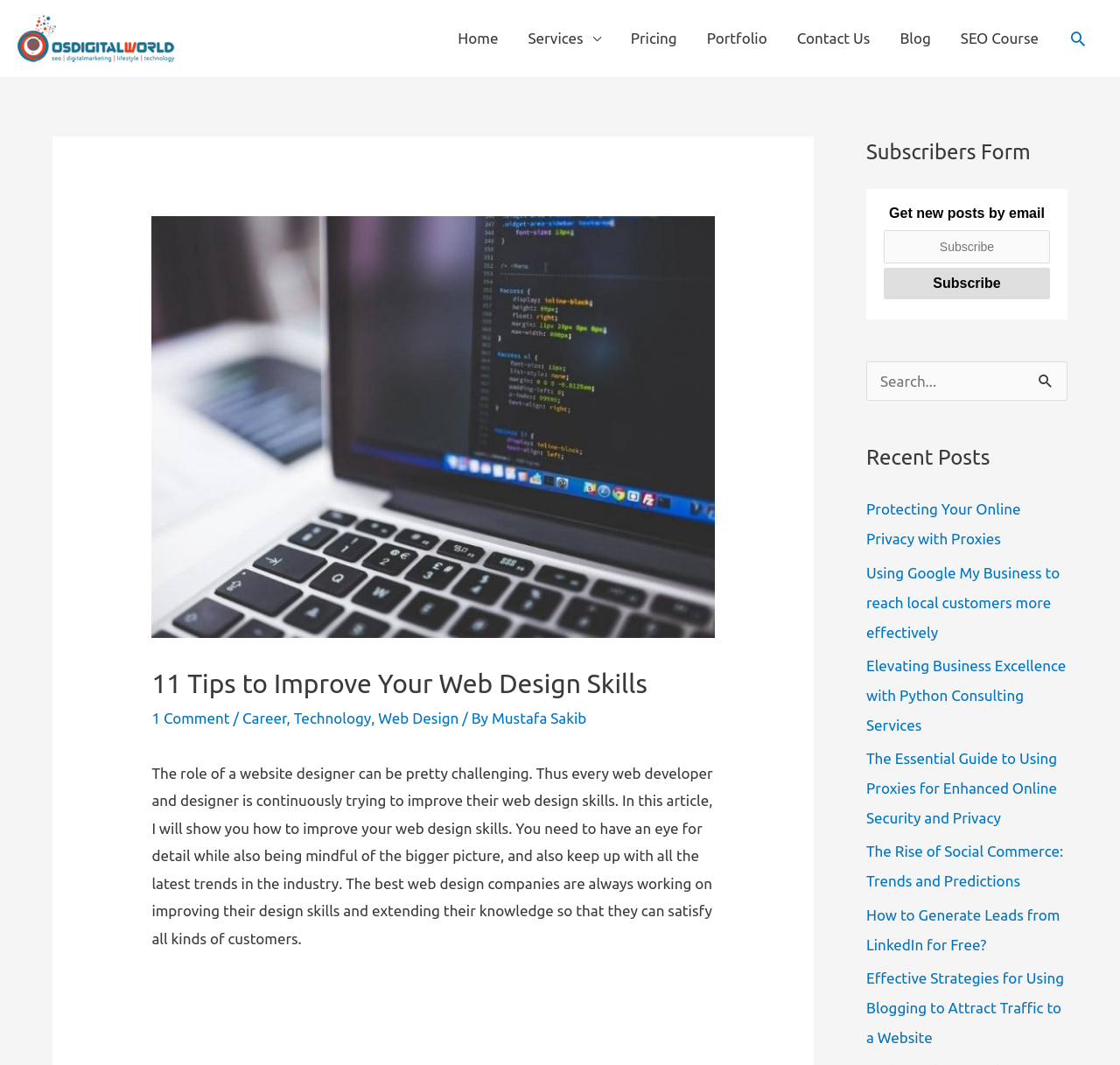Produce a meticulous description of the webpage.

This webpage is about improving web design skills, with the main article title "11 Tips to Improve Your Web Design Skills" displayed prominently at the top. Below the title, there is a brief summary of the article, which mentions the importance of having an eye for detail and keeping up with the latest trends in the industry.

At the top left corner, there is a link to "Digital Marketing and SEO Expert in Bangladesh" accompanied by an image. Next to it, there is a navigation menu with links to various sections of the website, including "Home", "Services", "Pricing", "Portfolio", "Contact Us", "Blog", and "SEO Course". On the top right corner, there is a search icon link.

The main content area is divided into two sections. The left section contains the article, which is a lengthy text discussing the importance of improving web design skills. The right section has a complementary area with several sections, including a "Subscribers Form" where users can enter their email address to receive new posts, a "Search" section with a search box and a button, and a "Recent Posts" section listing six recent articles with links to each.

There are a total of seven images on the page, including the logo image at the top left corner, the image accompanying the article title, and five icons in the navigation menu. The webpage has a clean layout, with clear headings and concise text, making it easy to navigate and read.